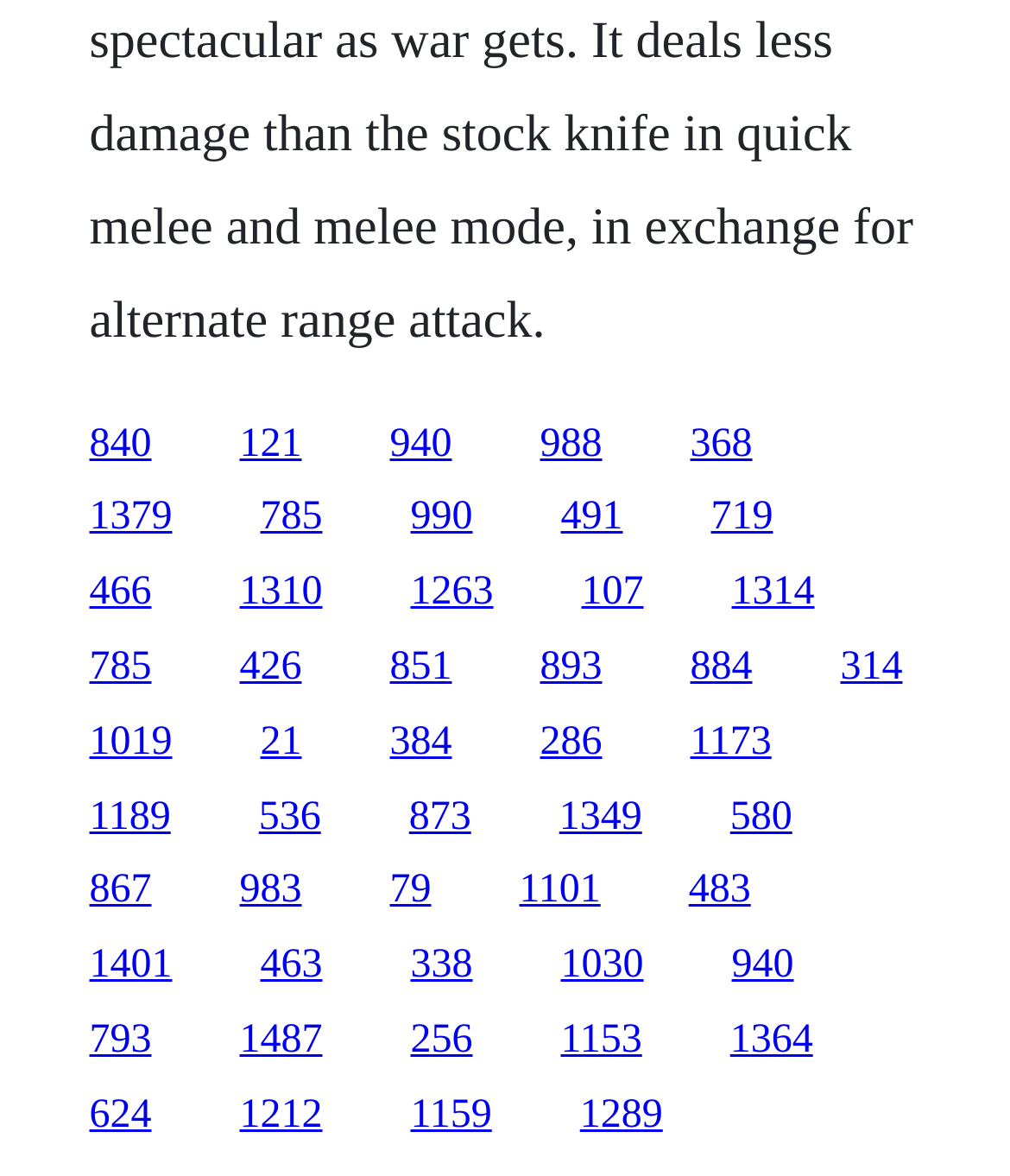Kindly provide the bounding box coordinates of the section you need to click on to fulfill the given instruction: "click the first link".

[0.088, 0.358, 0.15, 0.396]